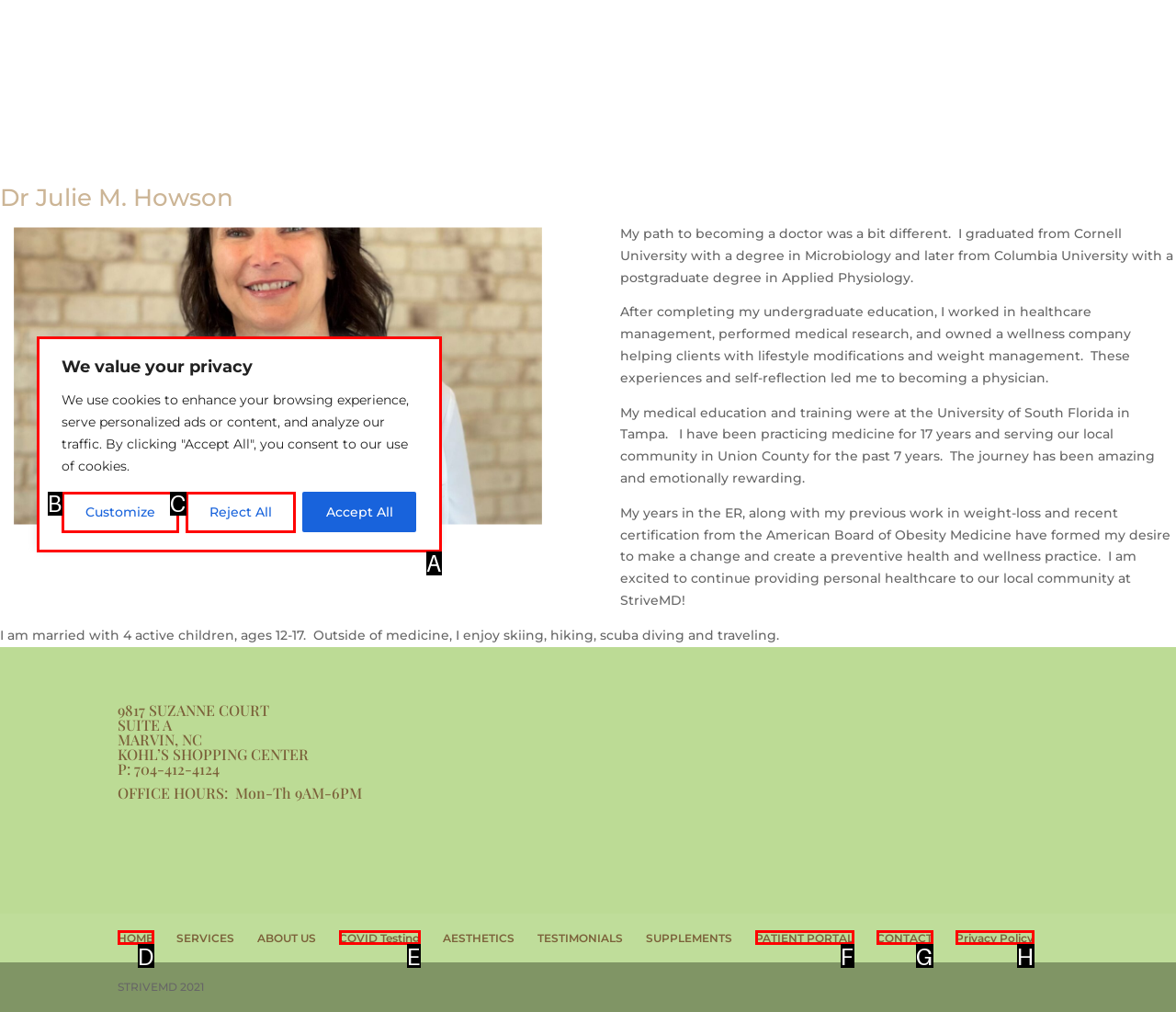Tell me the letter of the option that corresponds to the description: COVID Testing
Answer using the letter from the given choices directly.

E